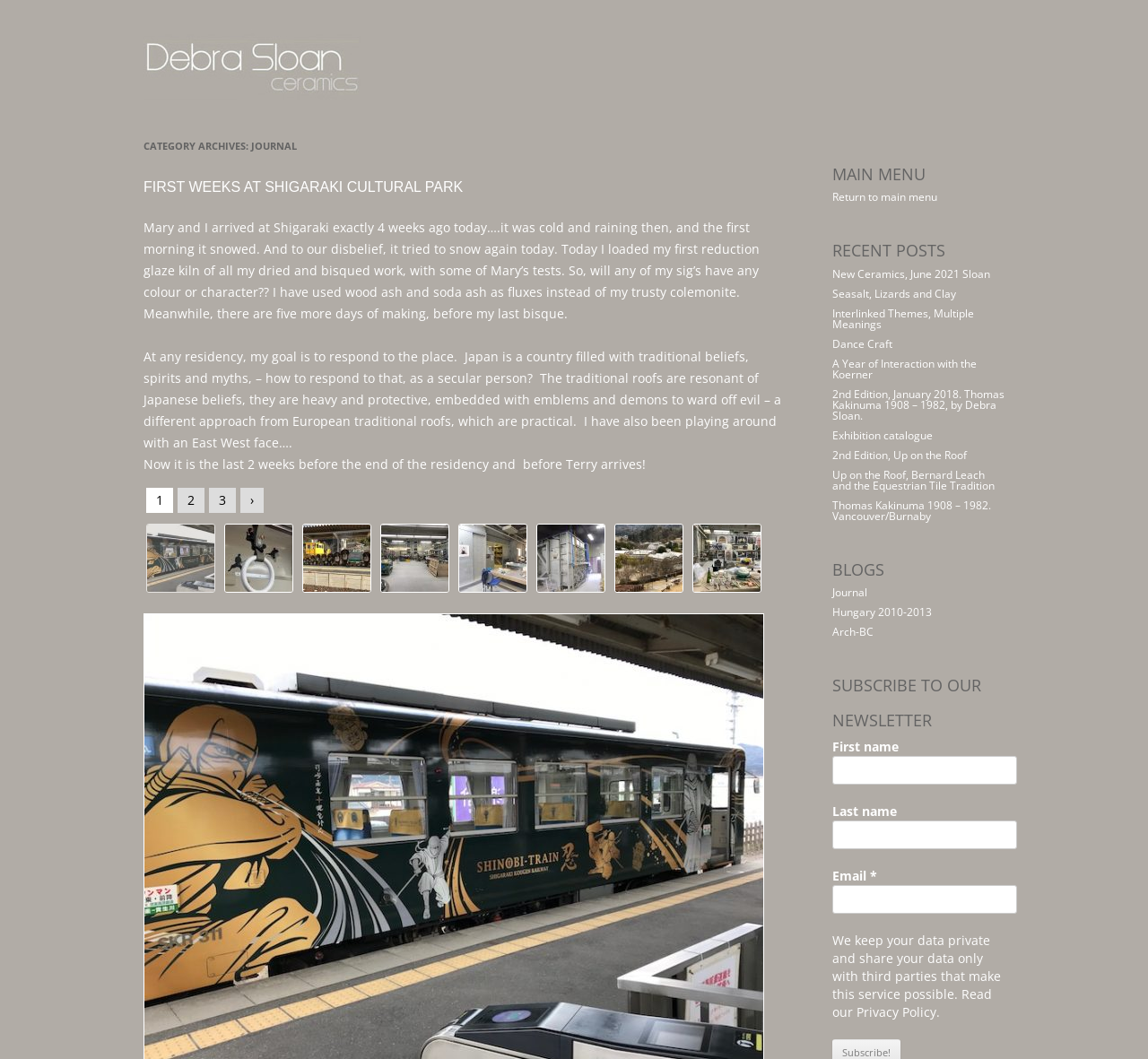Determine the bounding box coordinates of the region to click in order to accomplish the following instruction: "Click on the 'Return to main menu' link". Provide the coordinates as four float numbers between 0 and 1, specifically [left, top, right, bottom].

[0.725, 0.179, 0.816, 0.193]